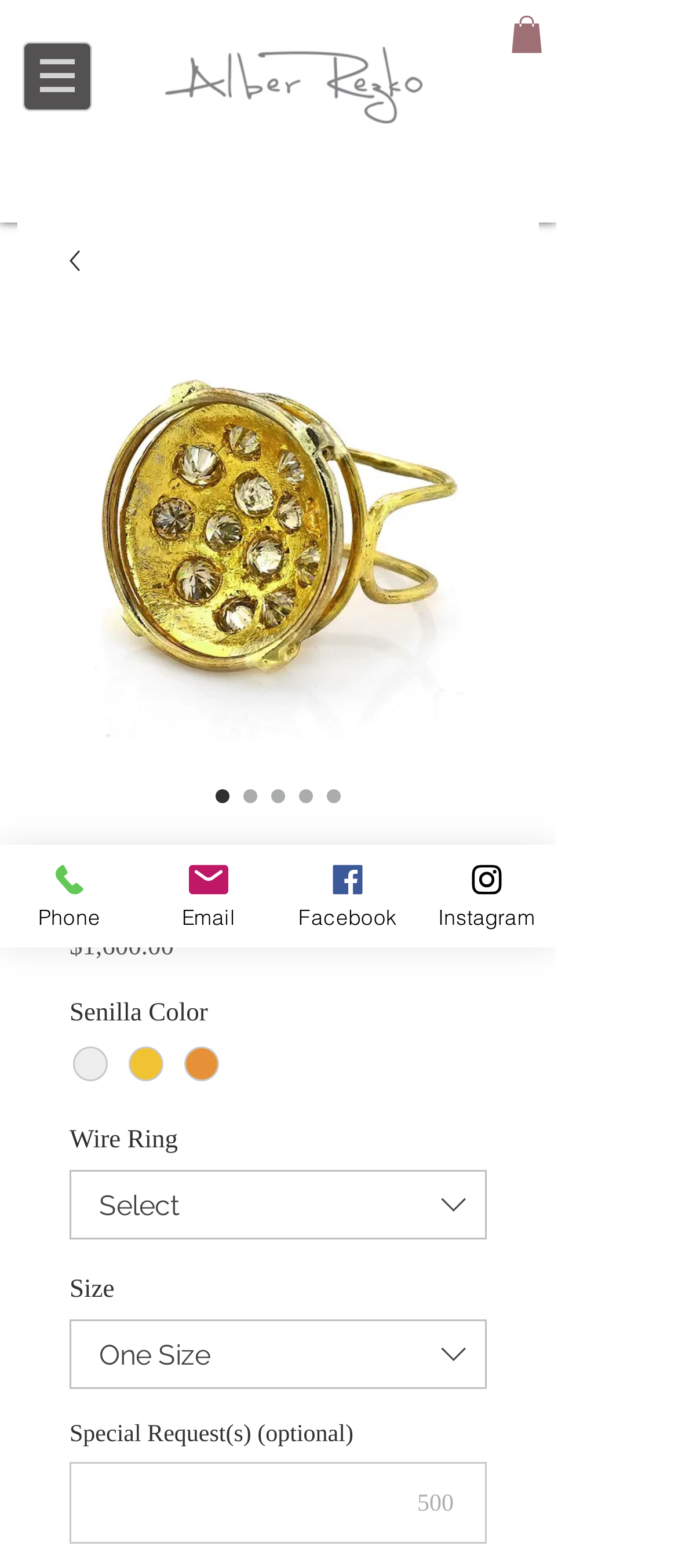What is the name of the product category?
Look at the image and respond to the question as thoroughly as possible.

I found the product category name by looking at the product information section, where it is listed as 'Wire Ring'.